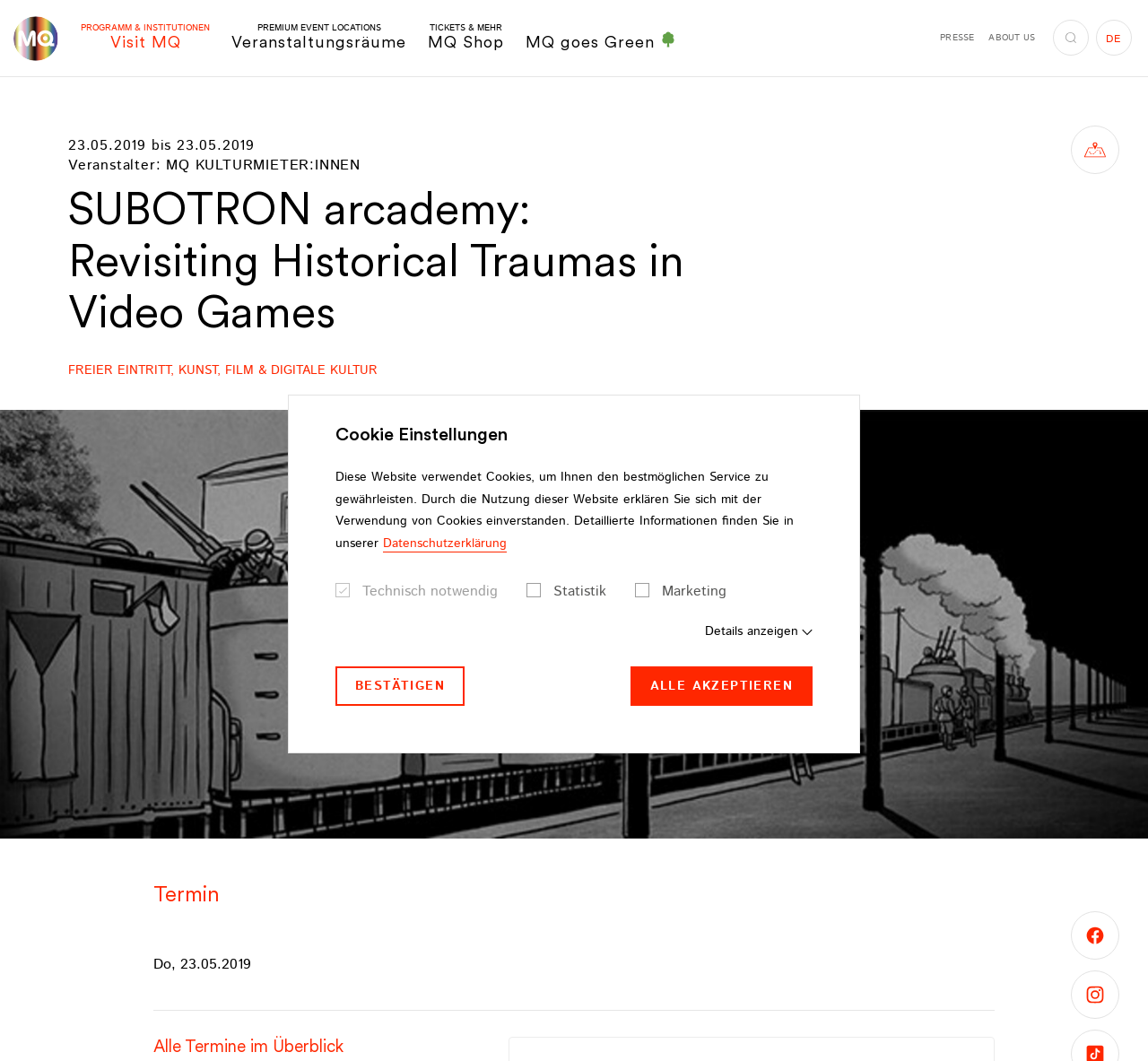Determine the bounding box coordinates of the clickable element to achieve the following action: 'View MQ map'. Provide the coordinates as four float values between 0 and 1, formatted as [left, top, right, bottom].

[0.933, 0.118, 0.975, 0.164]